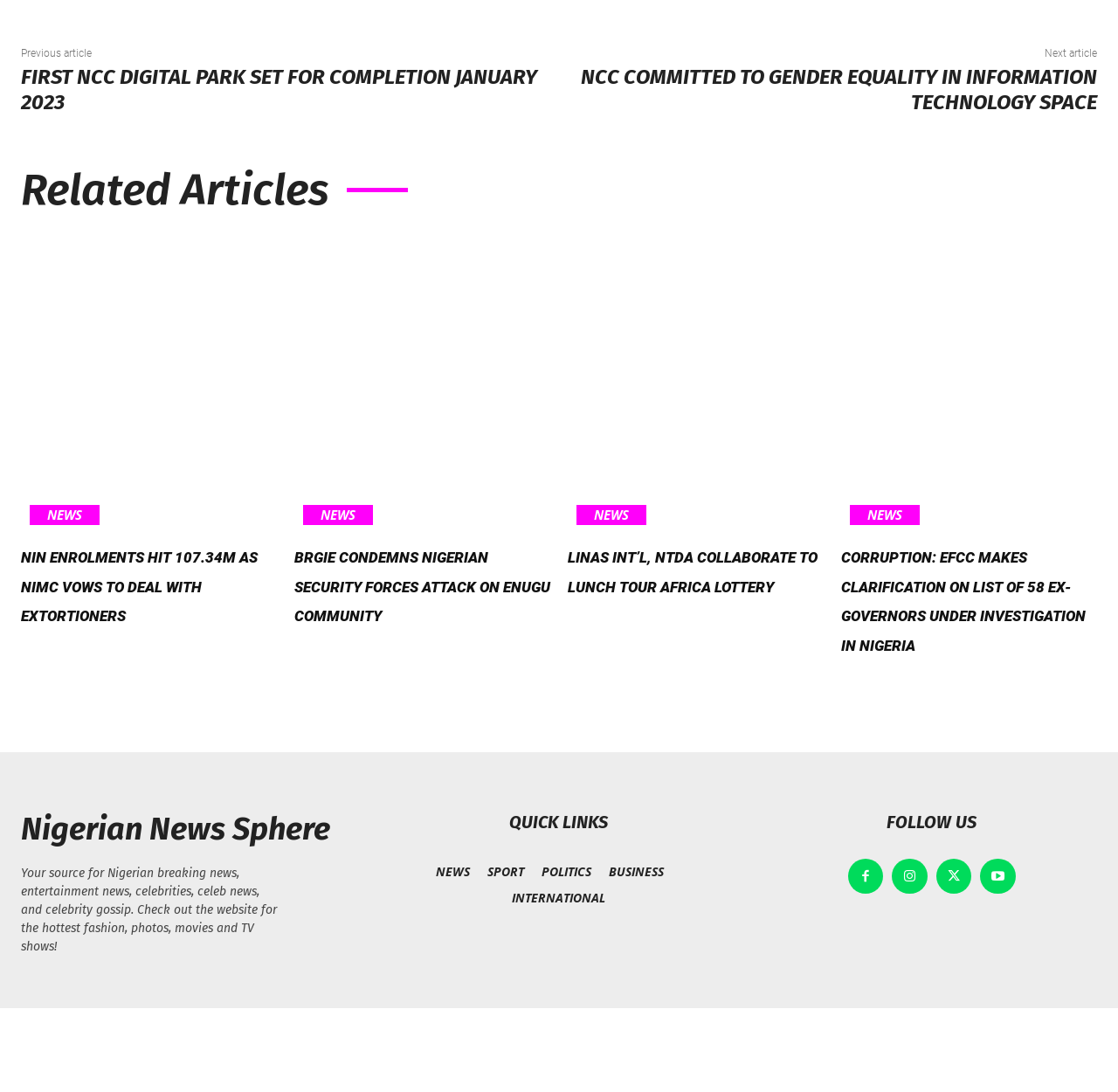How many news articles are displayed?
Using the image, elaborate on the answer with as much detail as possible.

I counted the number of links with 'NEWS' as their text, and there are 8 of them.